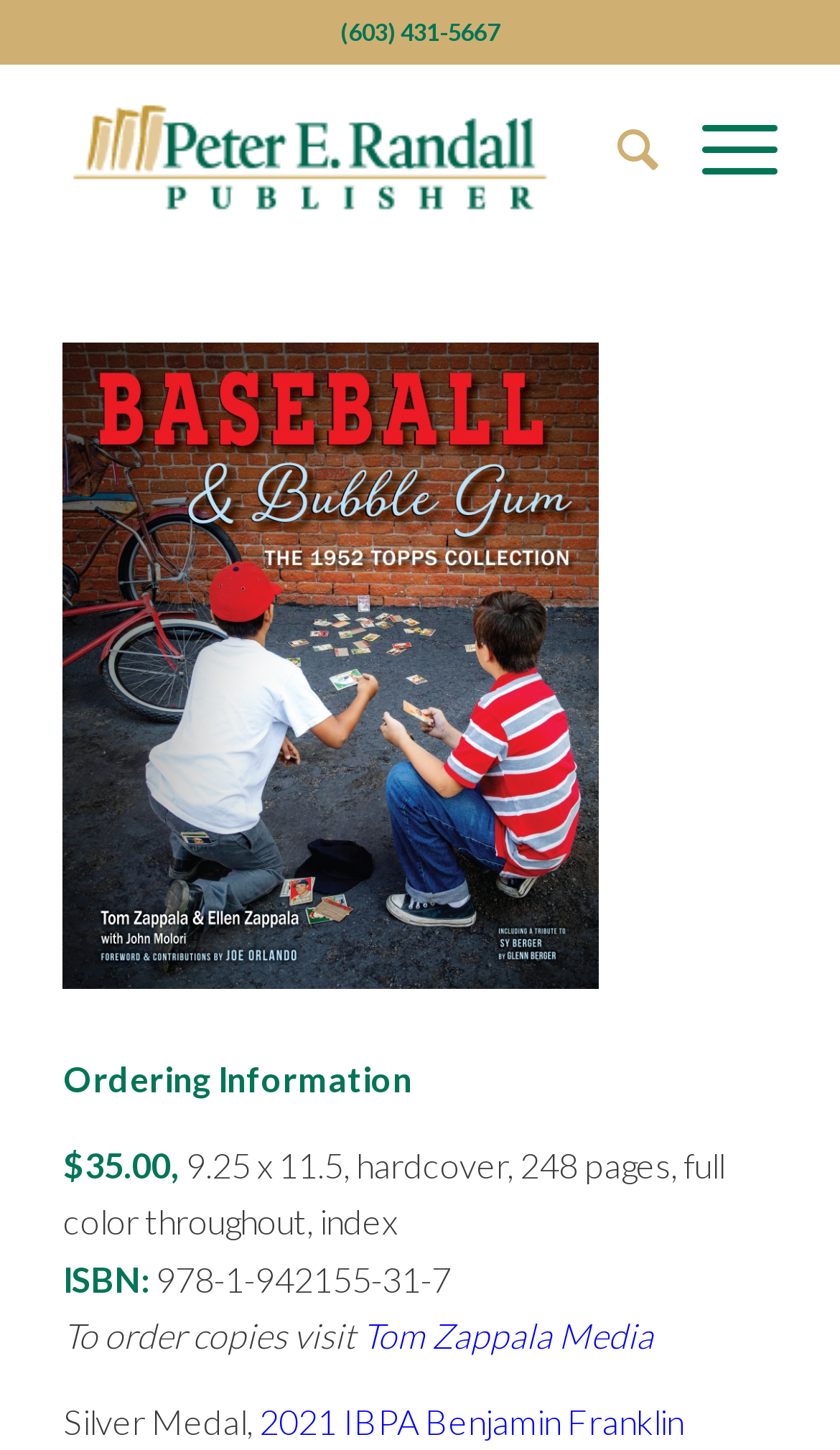What is the ISBN of the book?
Using the image, provide a detailed and thorough answer to the question.

I found the ISBN of the book by looking at the StaticText element with the text '978-1-942155-31-7' at coordinates [0.178, 0.867, 0.537, 0.895].